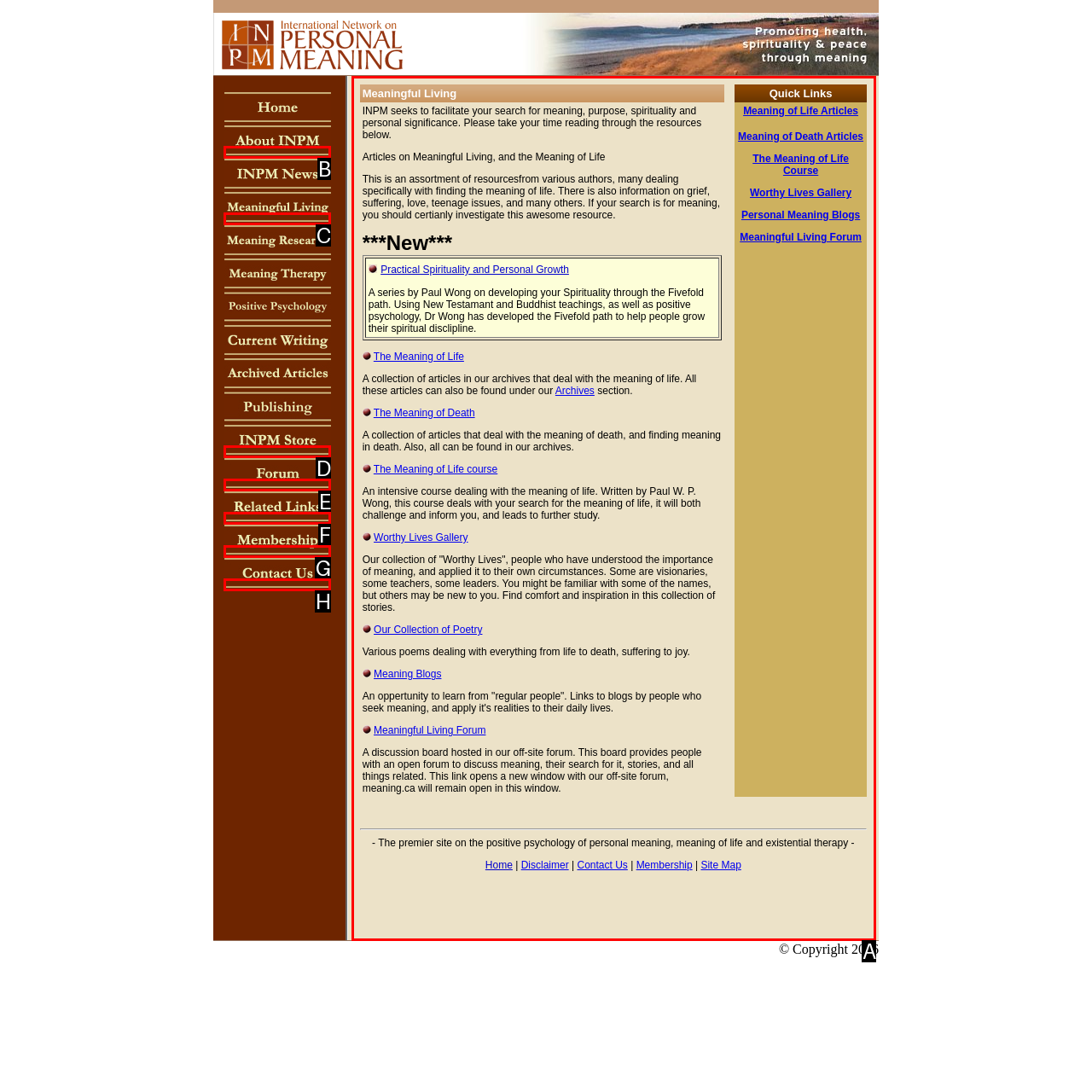Select the letter of the UI element that matches this task: View the 'Meaningful Living' articles
Provide the answer as the letter of the correct choice.

A